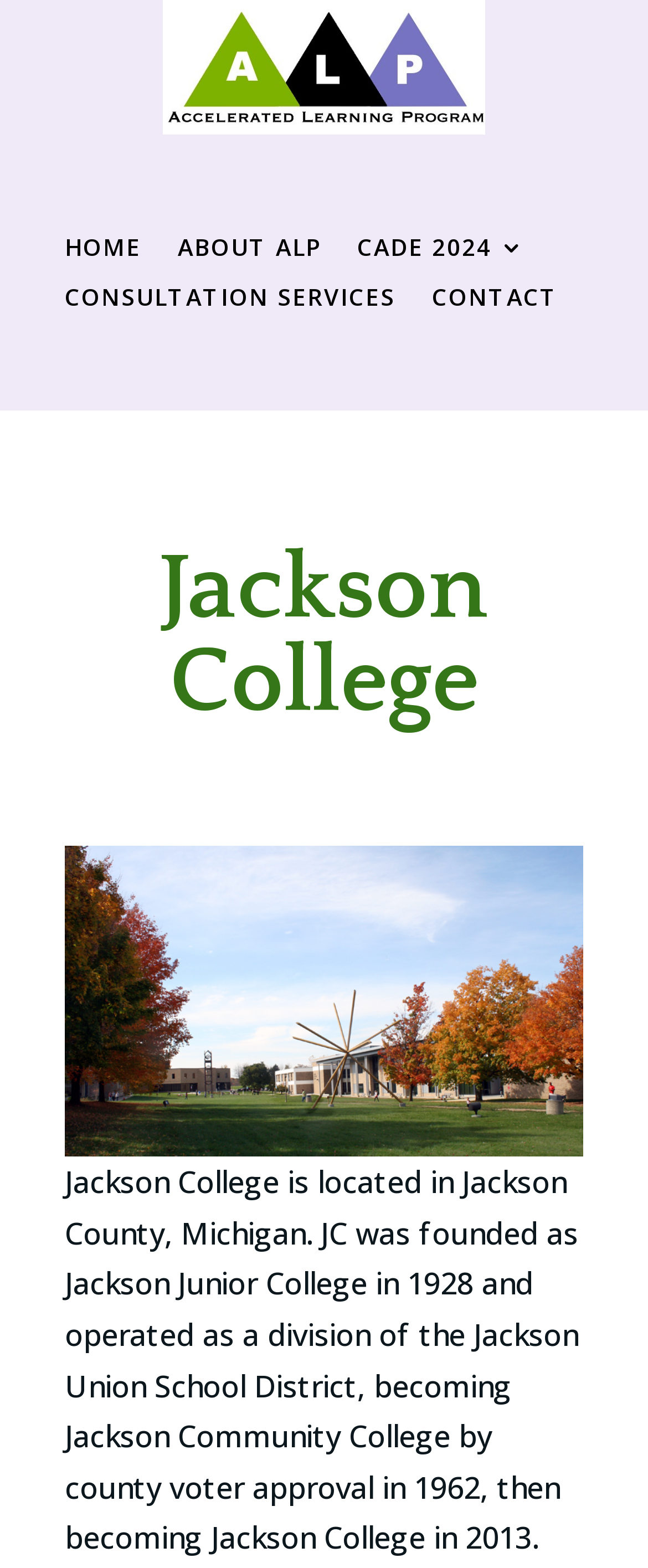Please determine the bounding box of the UI element that matches this description: Home. The coordinates should be given as (top-left x, top-left y, bottom-right x, bottom-right y), with all values between 0 and 1.

[0.1, 0.15, 0.218, 0.173]